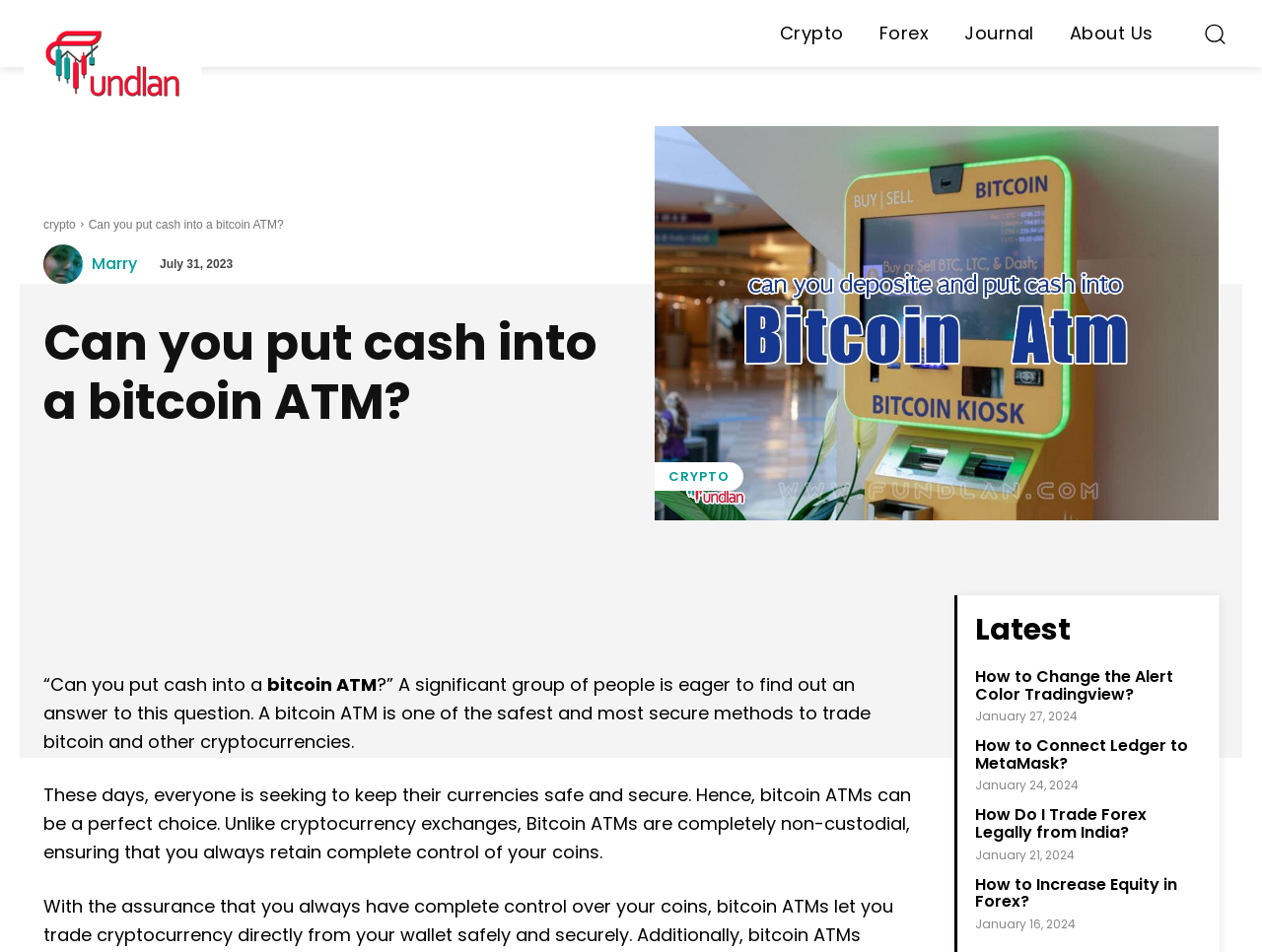From the image, can you give a detailed response to the question below:
What is the purpose of a Bitcoin ATM?

According to the webpage, 'A bitcoin ATM is one of the safest and most secure methods to trade bitcoin and other cryptocurrencies.' This implies that the purpose of a Bitcoin ATM is to facilitate the trading of bitcoin and other cryptocurrencies.